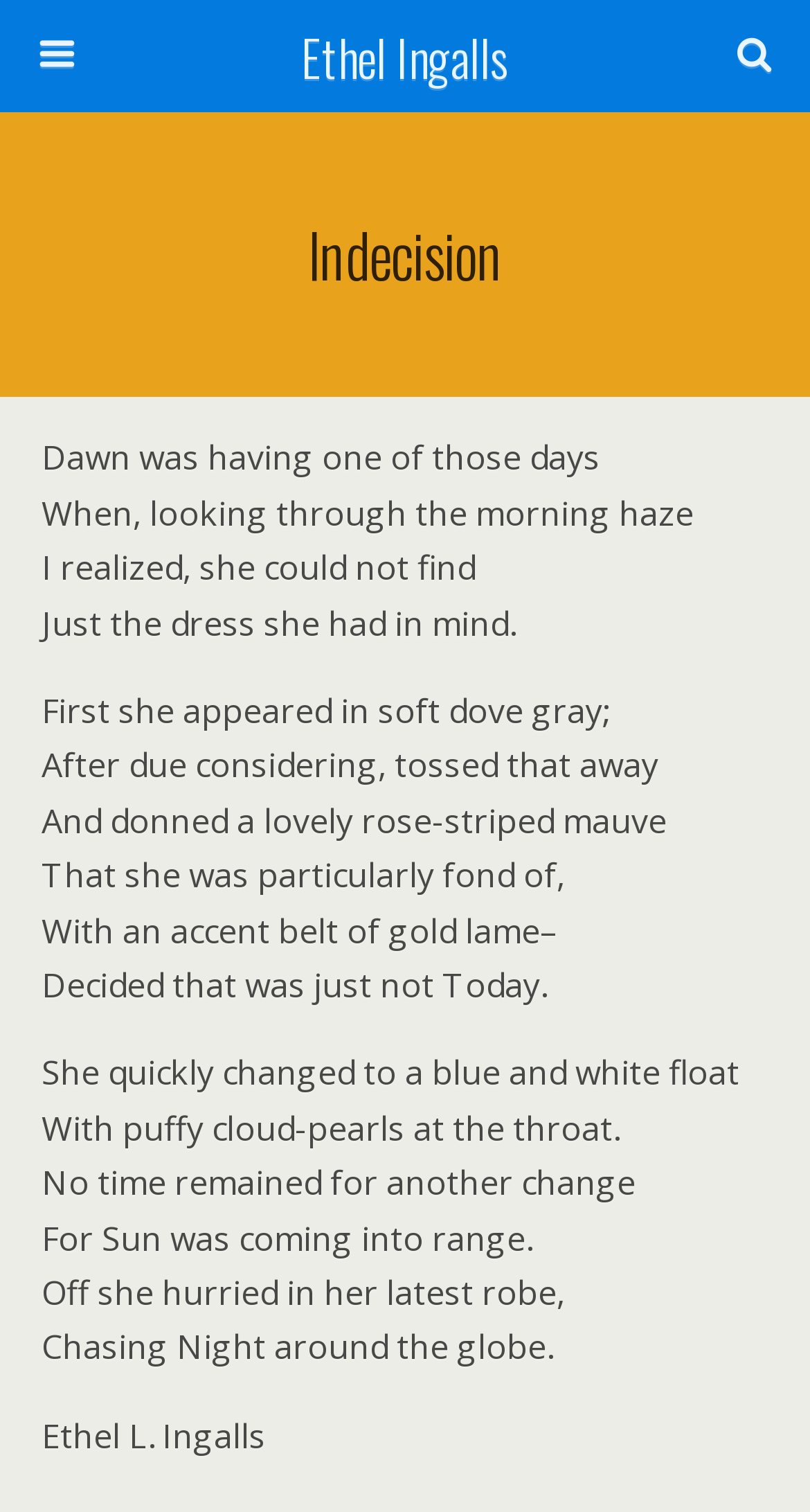Determine the bounding box for the UI element as described: "name="s" placeholder="Search this website…"". The coordinates should be represented as four float numbers between 0 and 1, formatted as [left, top, right, bottom].

[0.051, 0.081, 0.754, 0.118]